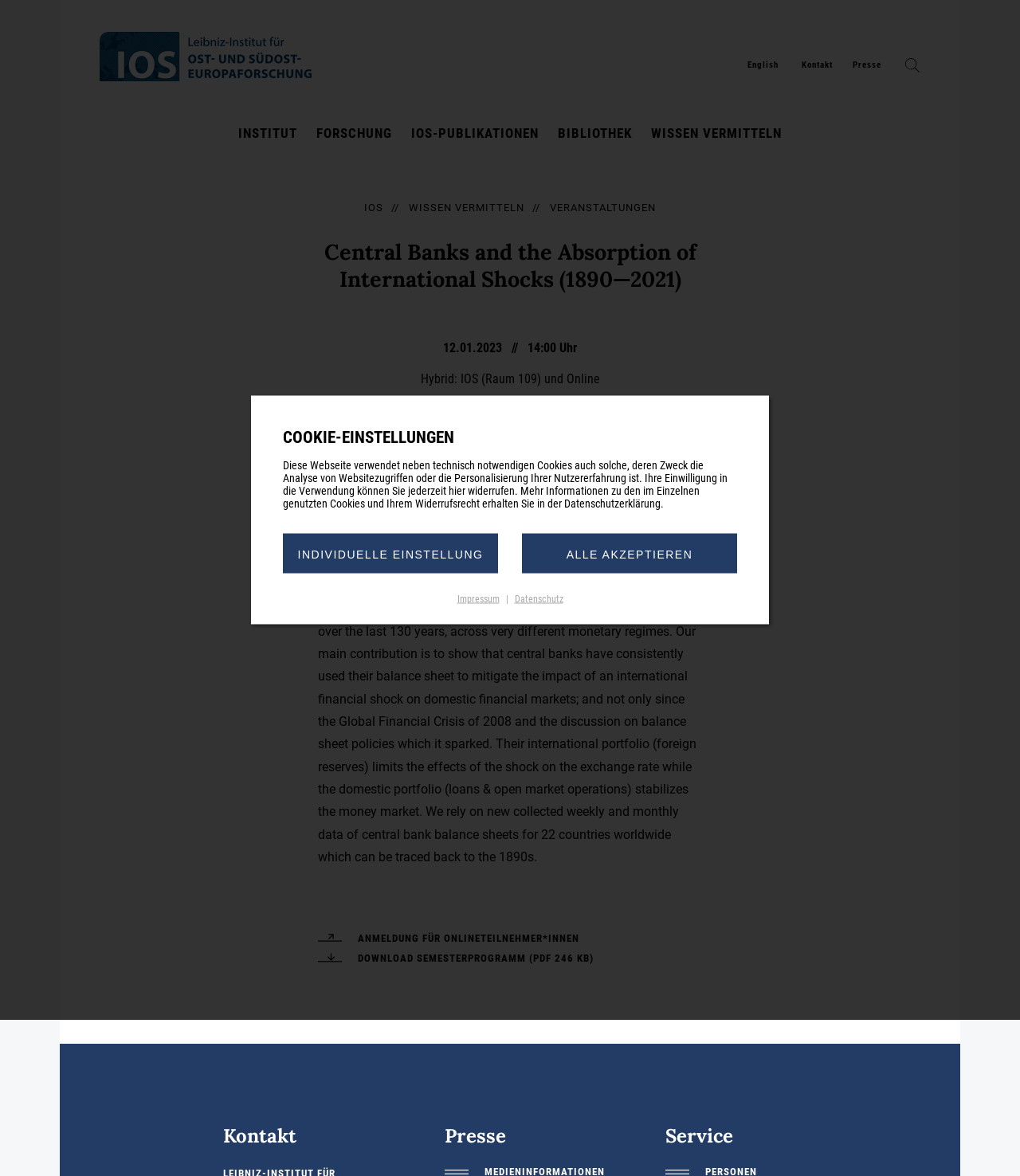Can you find the bounding box coordinates for the element to click on to achieve the instruction: "Download the semester program"?

[0.312, 0.81, 0.582, 0.82]